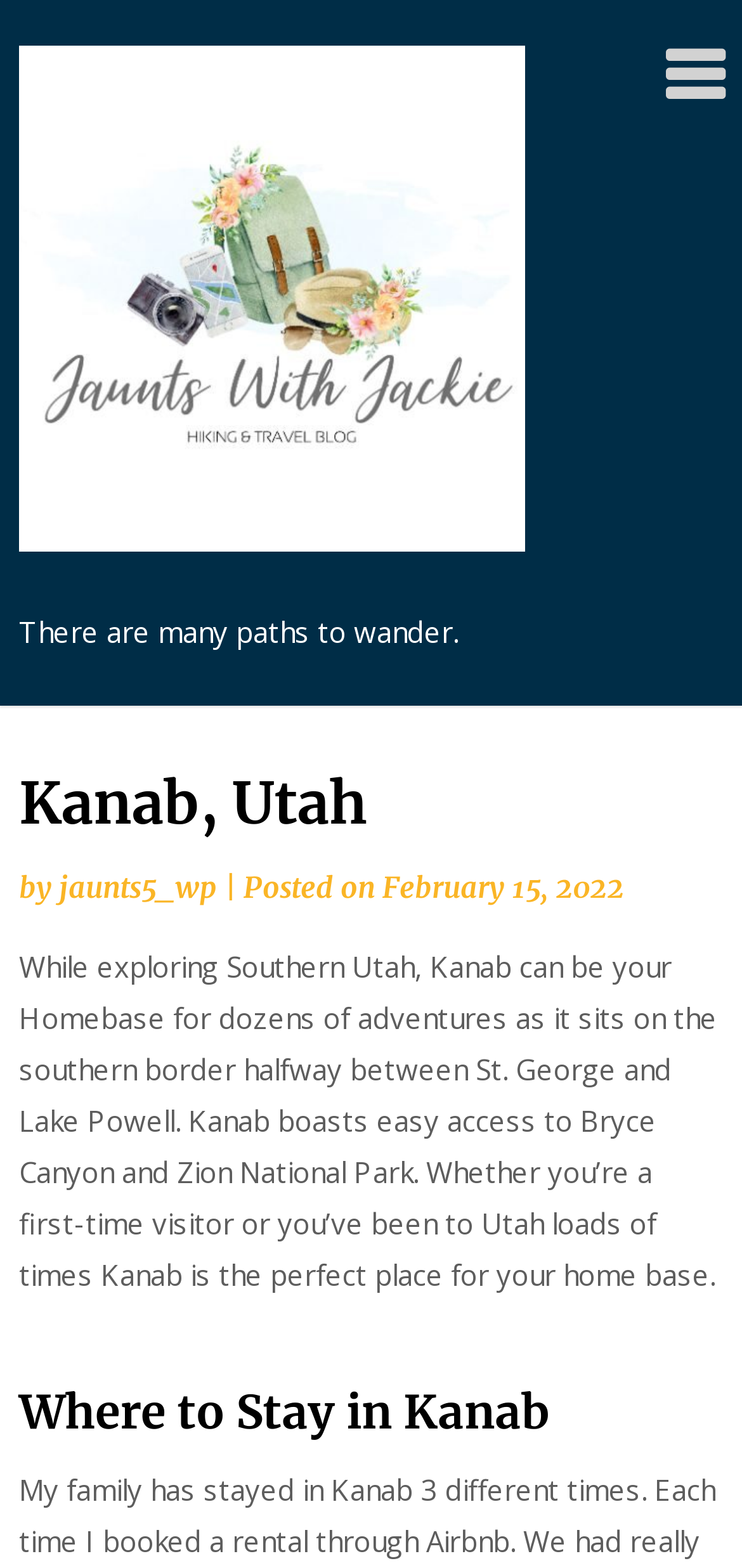Please determine the bounding box of the UI element that matches this description: jaunts5_wp. The coordinates should be given as (top-left x, top-left y, bottom-right x, bottom-right y), with all values between 0 and 1.

[0.079, 0.554, 0.292, 0.577]